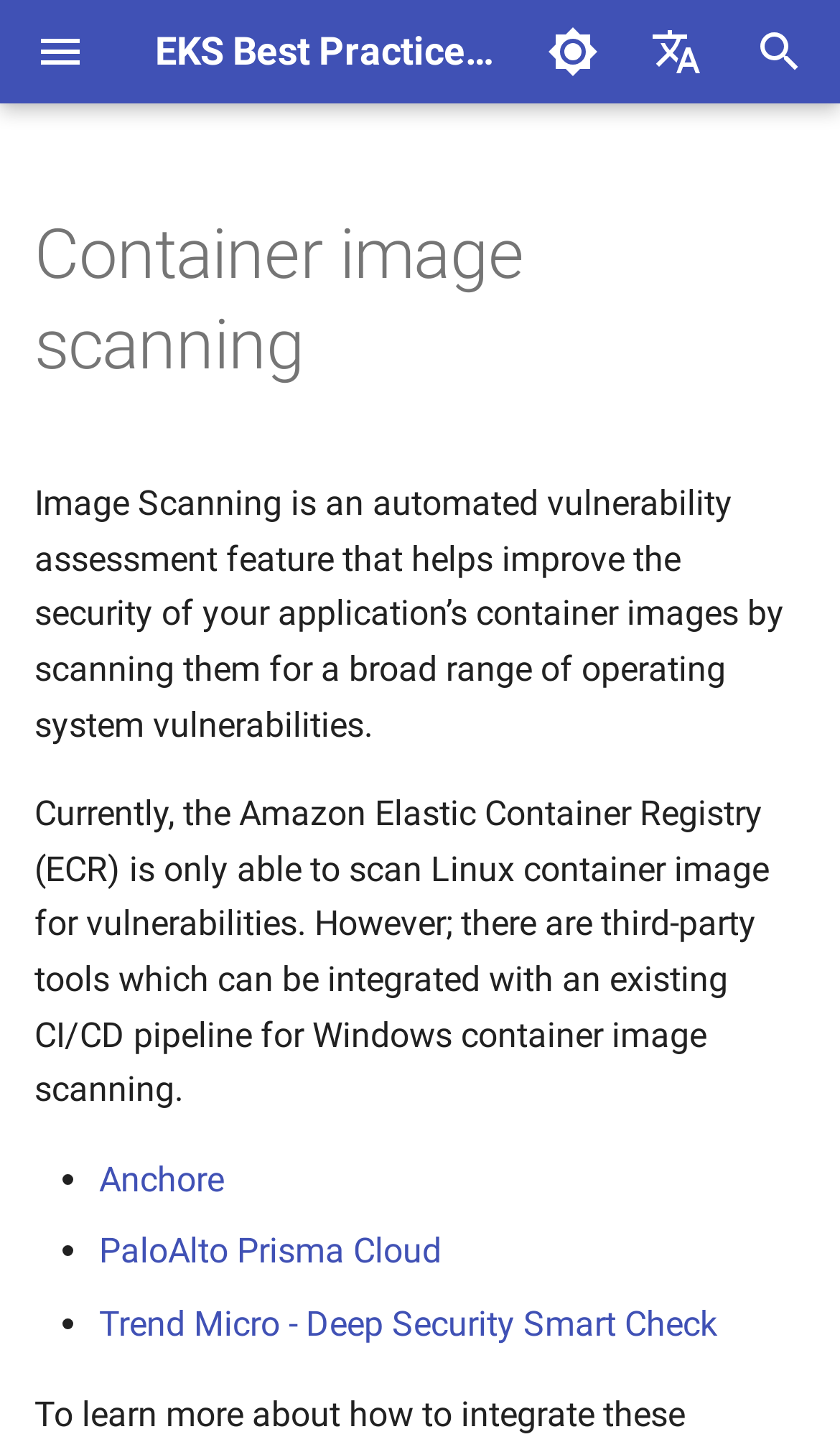How many navigation menus are available on the webpage?
Please use the visual content to give a single word or phrase answer.

6